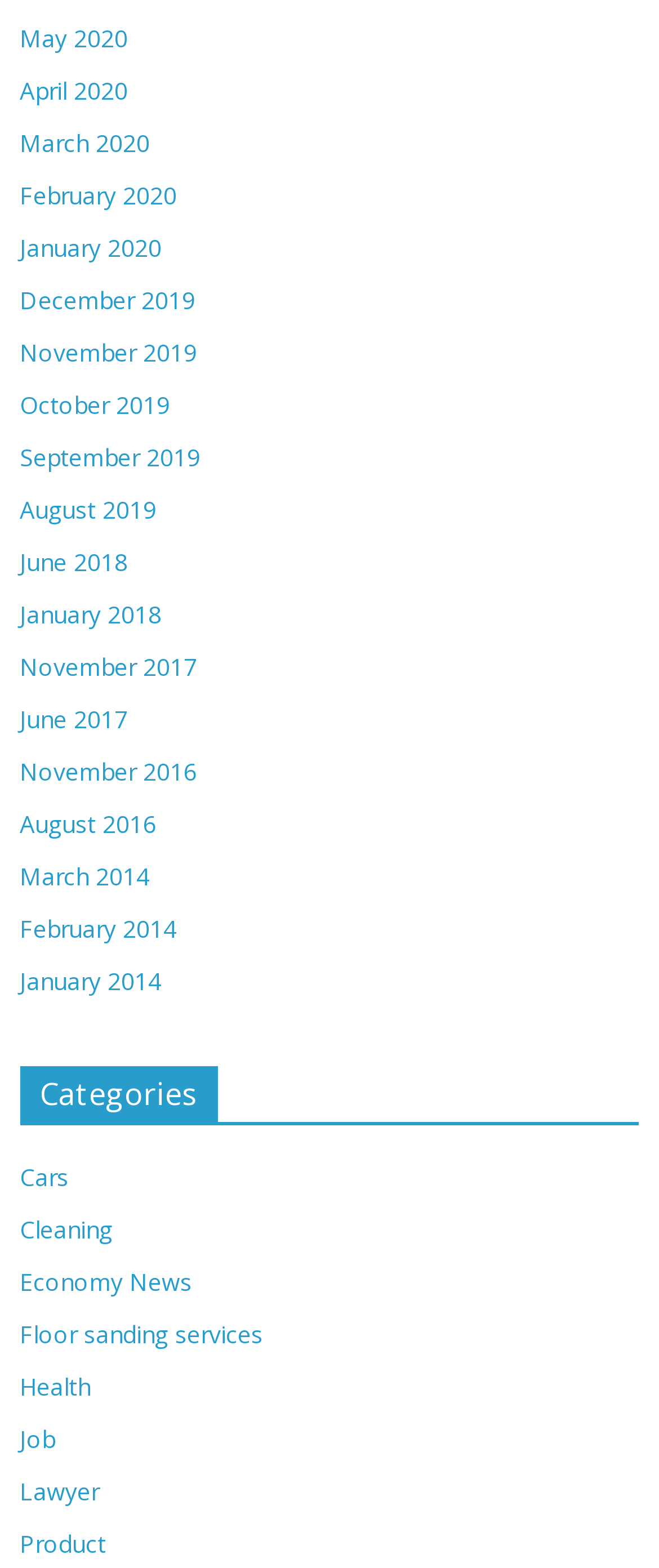Please provide a detailed answer to the question below by examining the image:
What is the longest category name?

I compared the lengths of the category names and found that 'Floor sanding services' is the longest one.